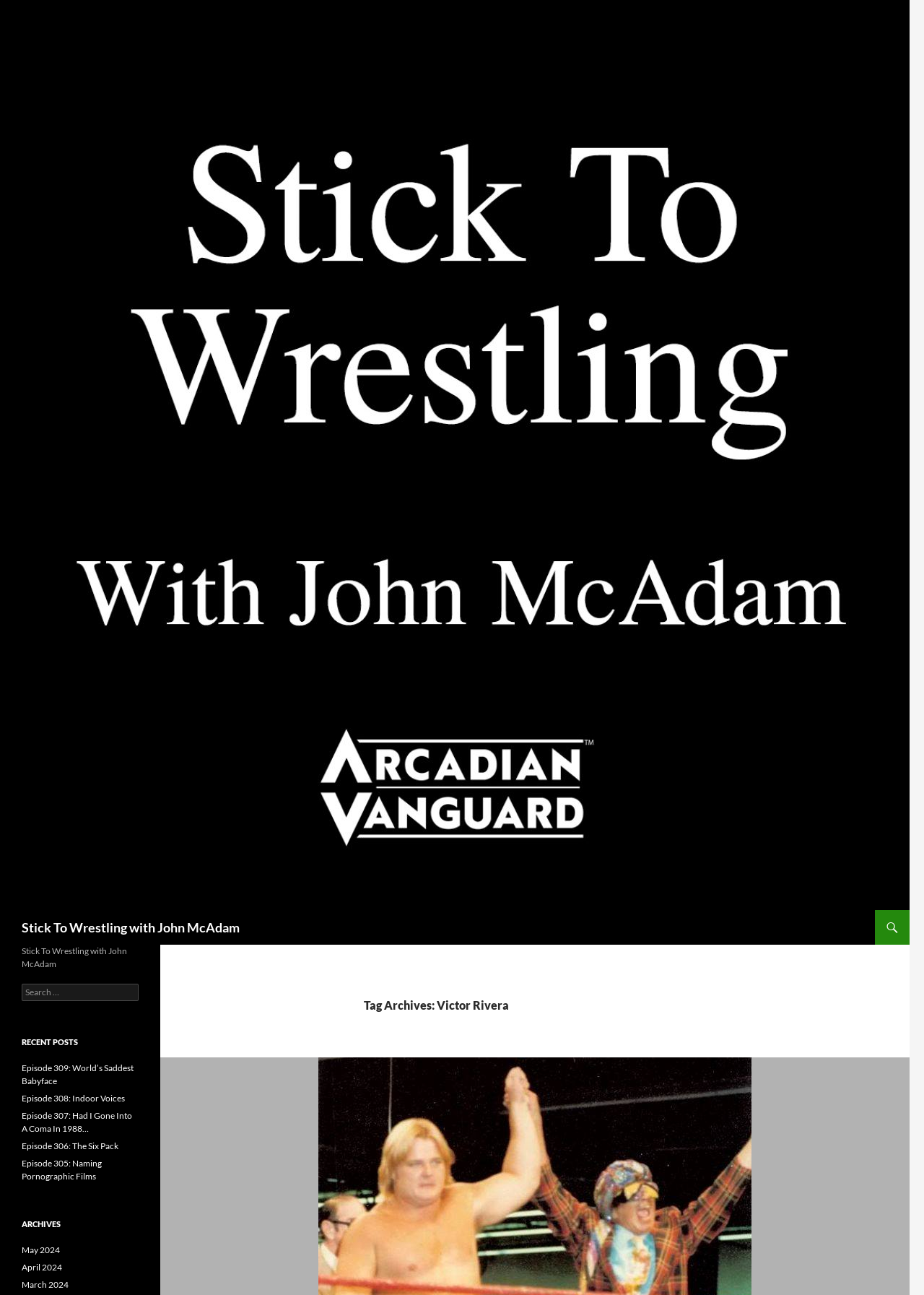Specify the bounding box coordinates of the region I need to click to perform the following instruction: "Search in the search box". The coordinates must be four float numbers in the range of 0 to 1, i.e., [left, top, right, bottom].

[0.023, 0.76, 0.15, 0.773]